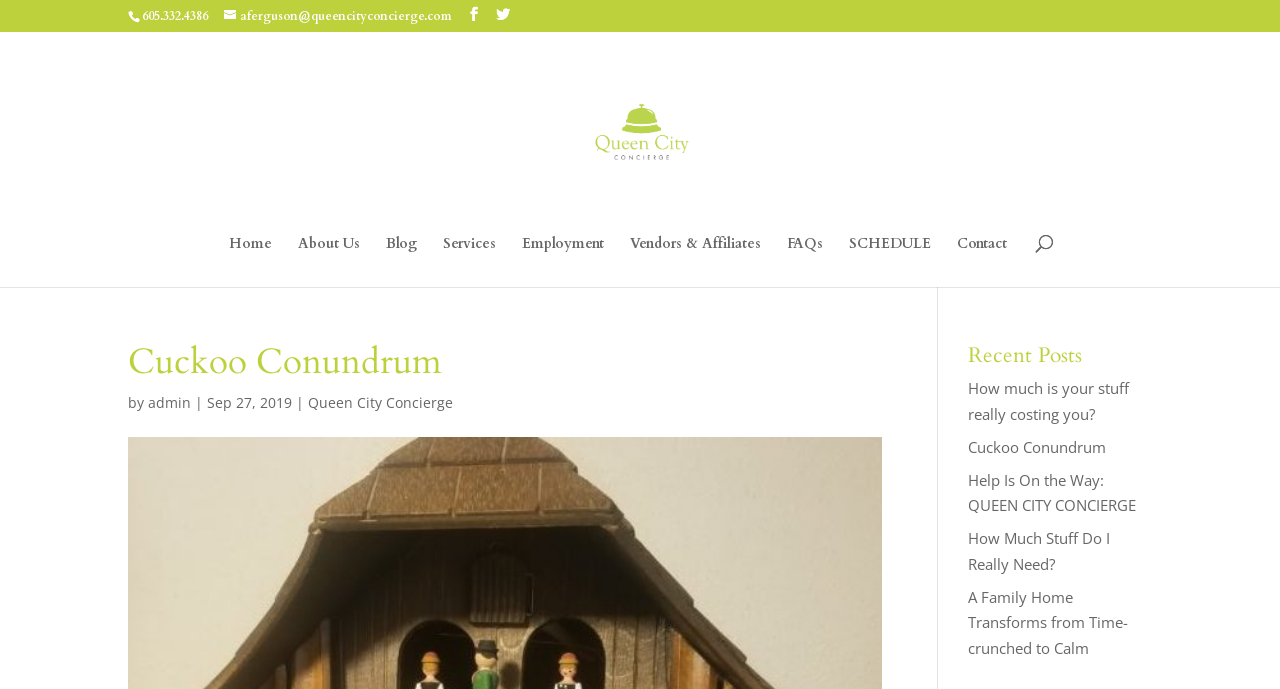Determine the bounding box coordinates in the format (top-left x, top-left y, bottom-right x, bottom-right y). Ensure all values are floating point numbers between 0 and 1. Identify the bounding box of the UI element described by: SCHEDULE

[0.663, 0.344, 0.727, 0.417]